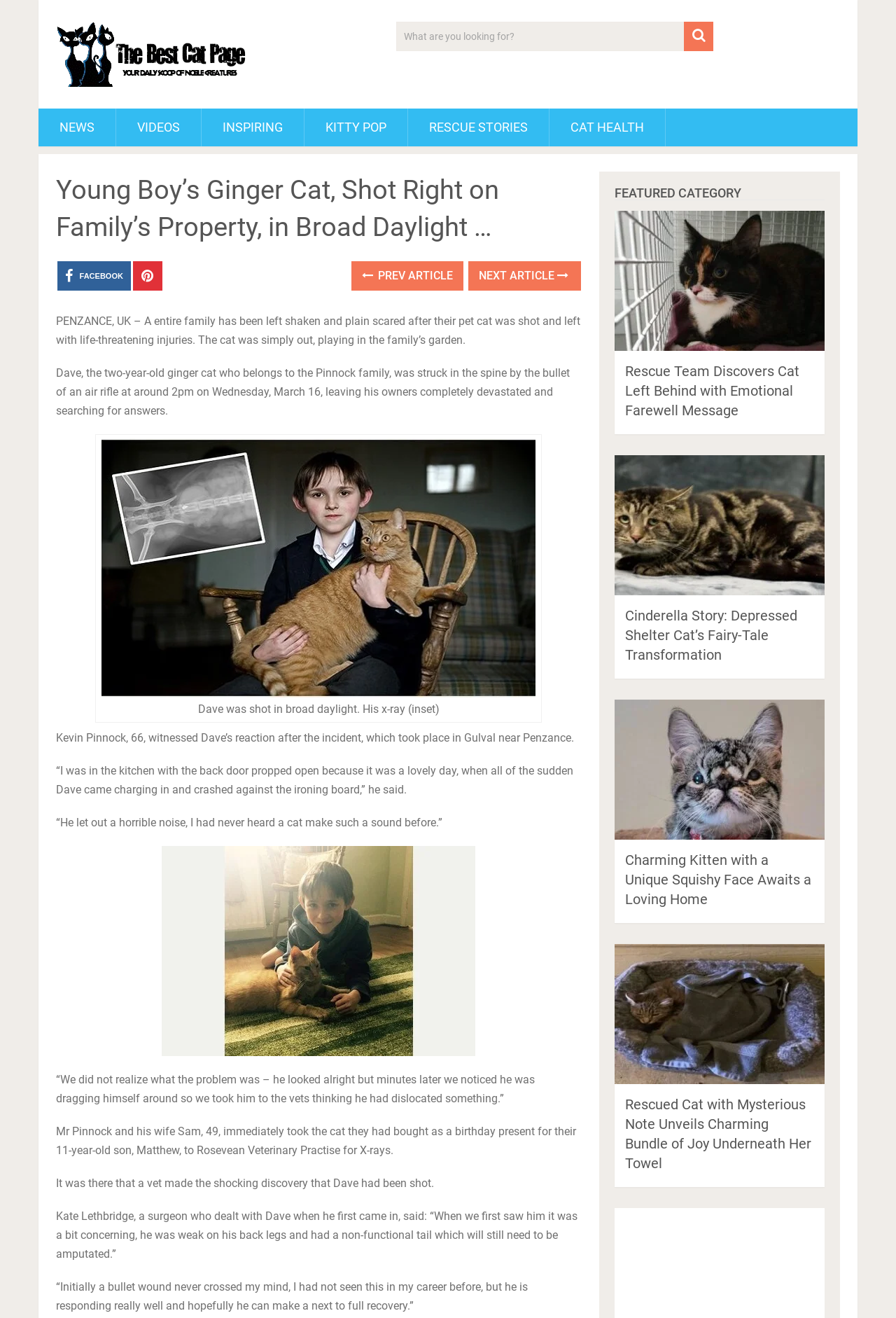Find the bounding box coordinates of the UI element according to this description: "alt="The Best Cat Page"".

[0.062, 0.016, 0.281, 0.067]